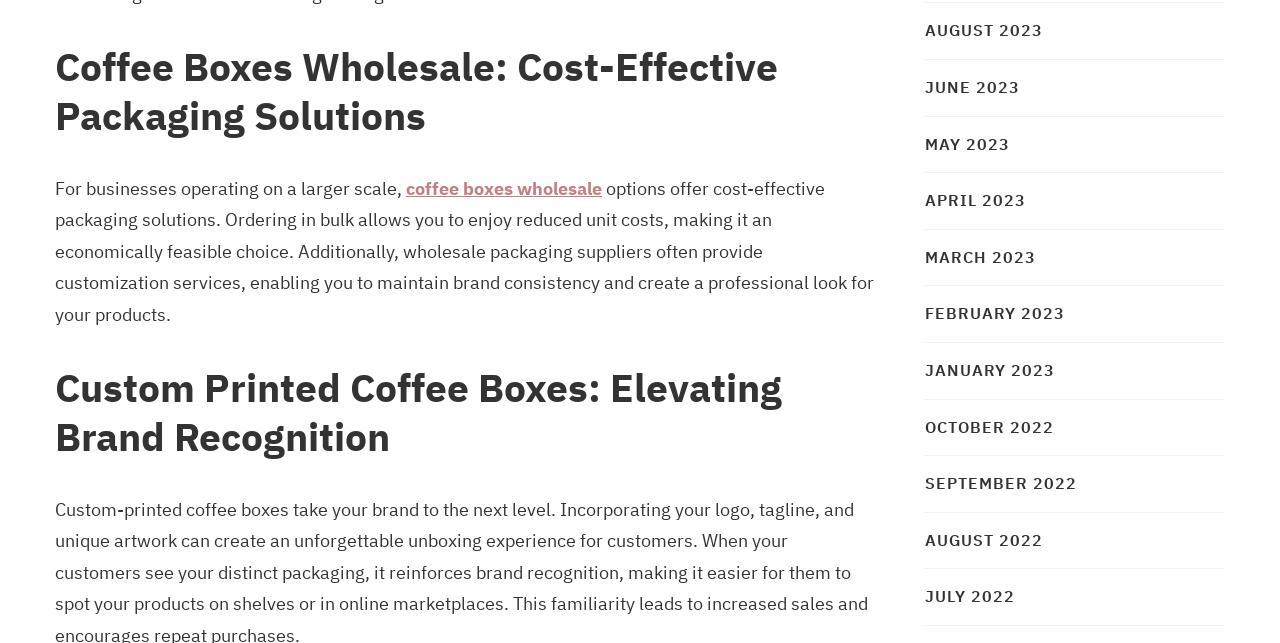What is the benefit of ordering coffee boxes in bulk?
Using the visual information, answer the question in a single word or phrase.

Reduced unit costs